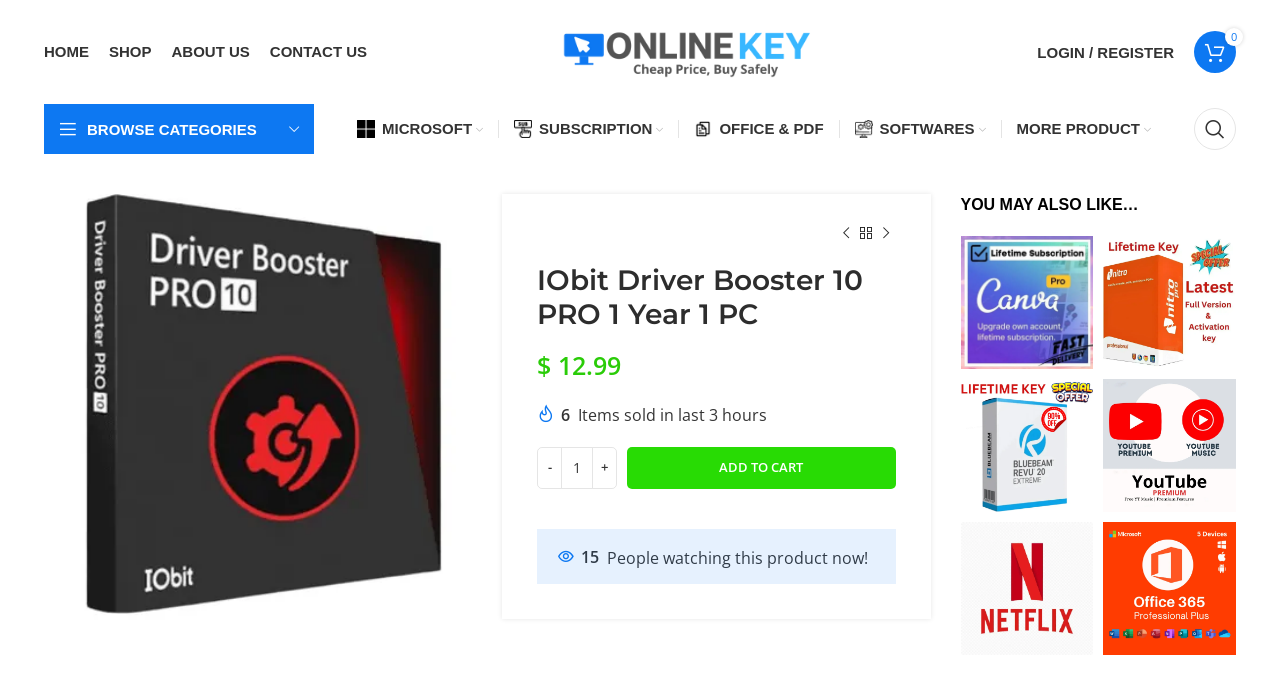Convey a detailed summary of the webpage, mentioning all key elements.

This webpage is about IObit Driver Booster 10 PRO 1 Year 1 PC, a software product. At the top, there is a main navigation menu with links to HOME, SHOP, ABOUT US, and CONTACT US. Next to it is a site logo and an image of Onlinekey.me. On the right side, there is a LOGIN / REGISTER link and a shopping cart icon with a number indicator.

Below the navigation menu, there is a header categories navigation with a BROWSE CATEGORIES text. Underneath, there is a main navigation menu with links to MICROSOFT, SUBSCRIPTION, OFFICE & PDF, SOFTWARES, and MORE PRODUCT. On the right side, there is a search bar.

The main content of the page is about the IObit Driver Booster 10 PRO 1 Year 1 PC product. There is a product image on the left side, and on the right side, there is a product description with a heading, price information, and a call-to-action button to ADD TO CART. Below the product description, there is a section showing the number of people watching this product now.

On the right side of the product image, there is a section titled "YOU MAY ALSO LIKE…" with four recommended products: Canva Pro Lifetime, Nitro PDF Pro Key 13, Bluebeam Revu eXtreme 20 Lifetime License, and YouTube Premium. Each recommended product has a link, an image, and price information.